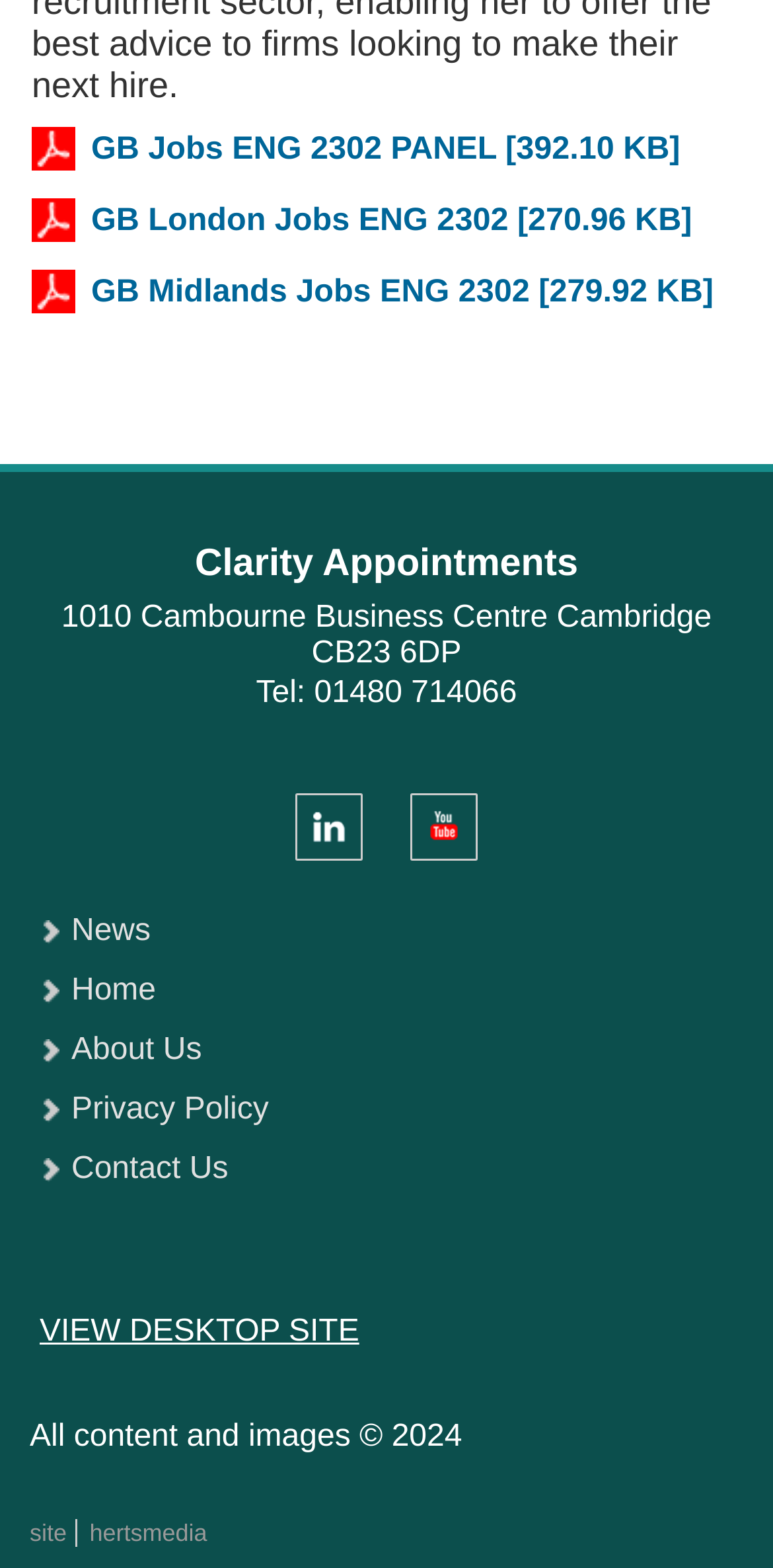Find the bounding box coordinates for the element that must be clicked to complete the instruction: "Download GB Jobs ENG 2302 PANEL". The coordinates should be four float numbers between 0 and 1, indicated as [left, top, right, bottom].

[0.041, 0.076, 0.88, 0.114]